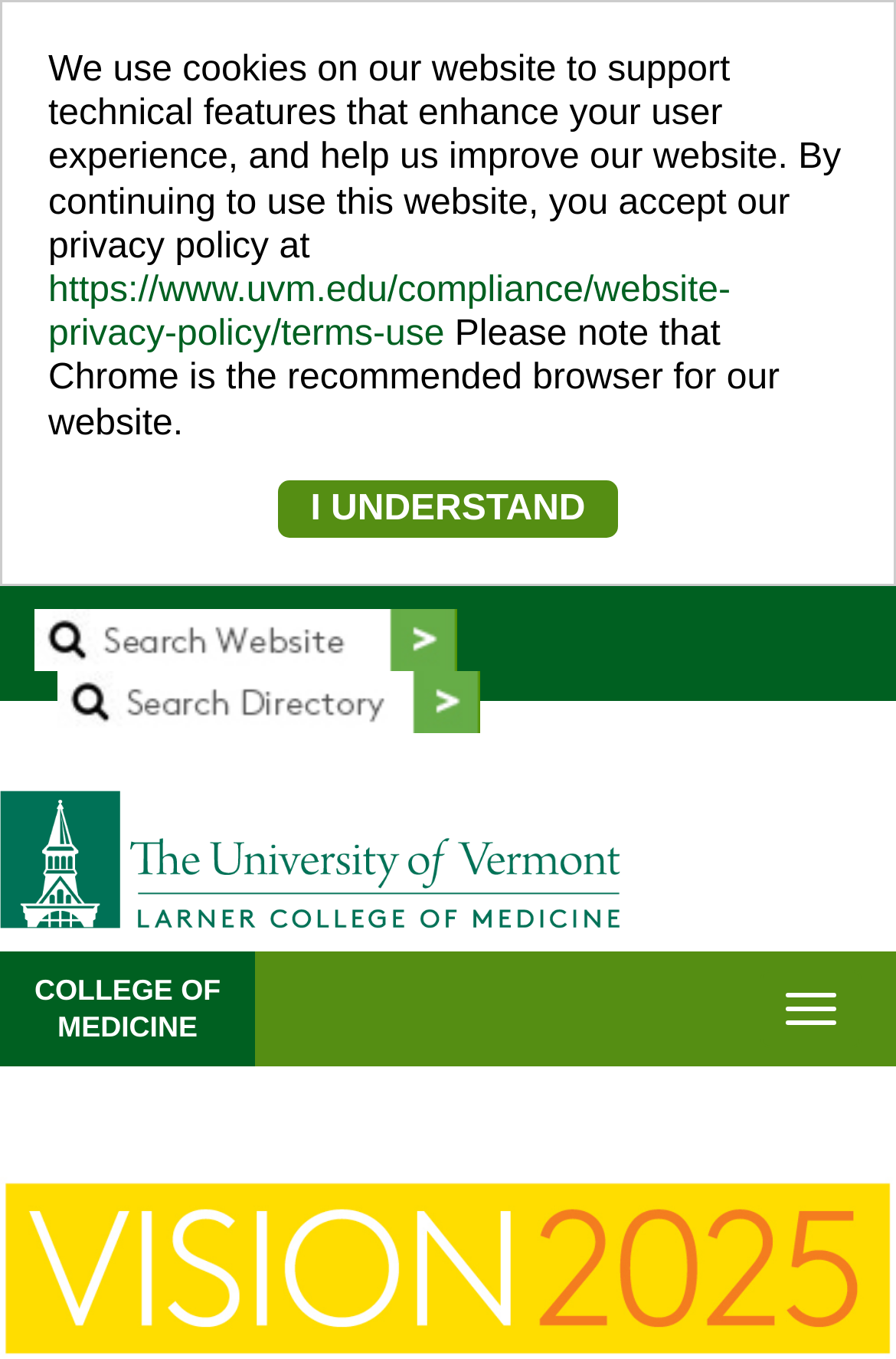What is the navigation toggle button for?
Look at the screenshot and give a one-word or phrase answer.

Toggle navigation